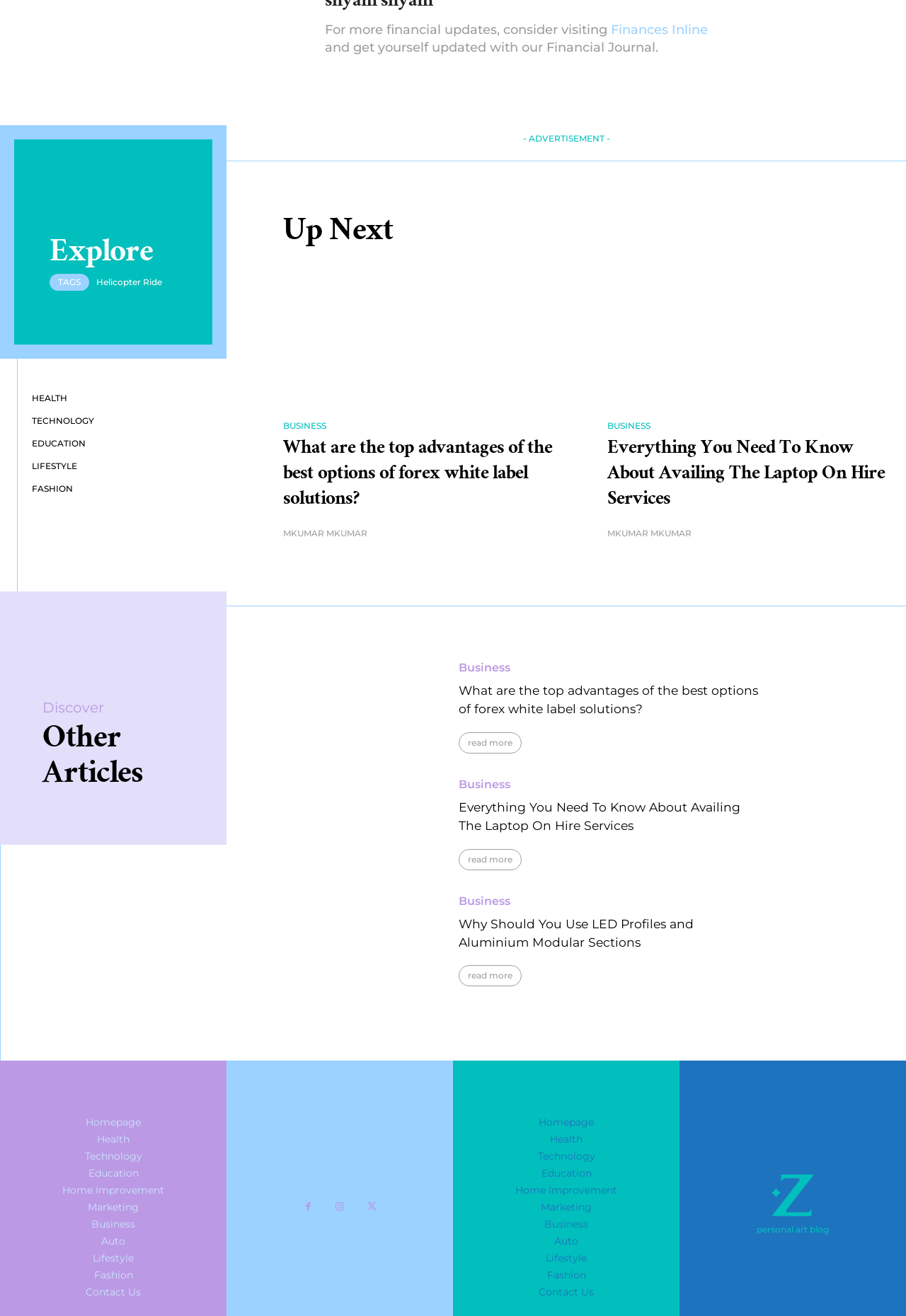Bounding box coordinates are to be given in the format (top-left x, top-left y, bottom-right x, bottom-right y). All values must be floating point numbers between 0 and 1. Provide the bounding box coordinate for the UI element described as: Read more

[0.507, 0.571, 0.576, 0.587]